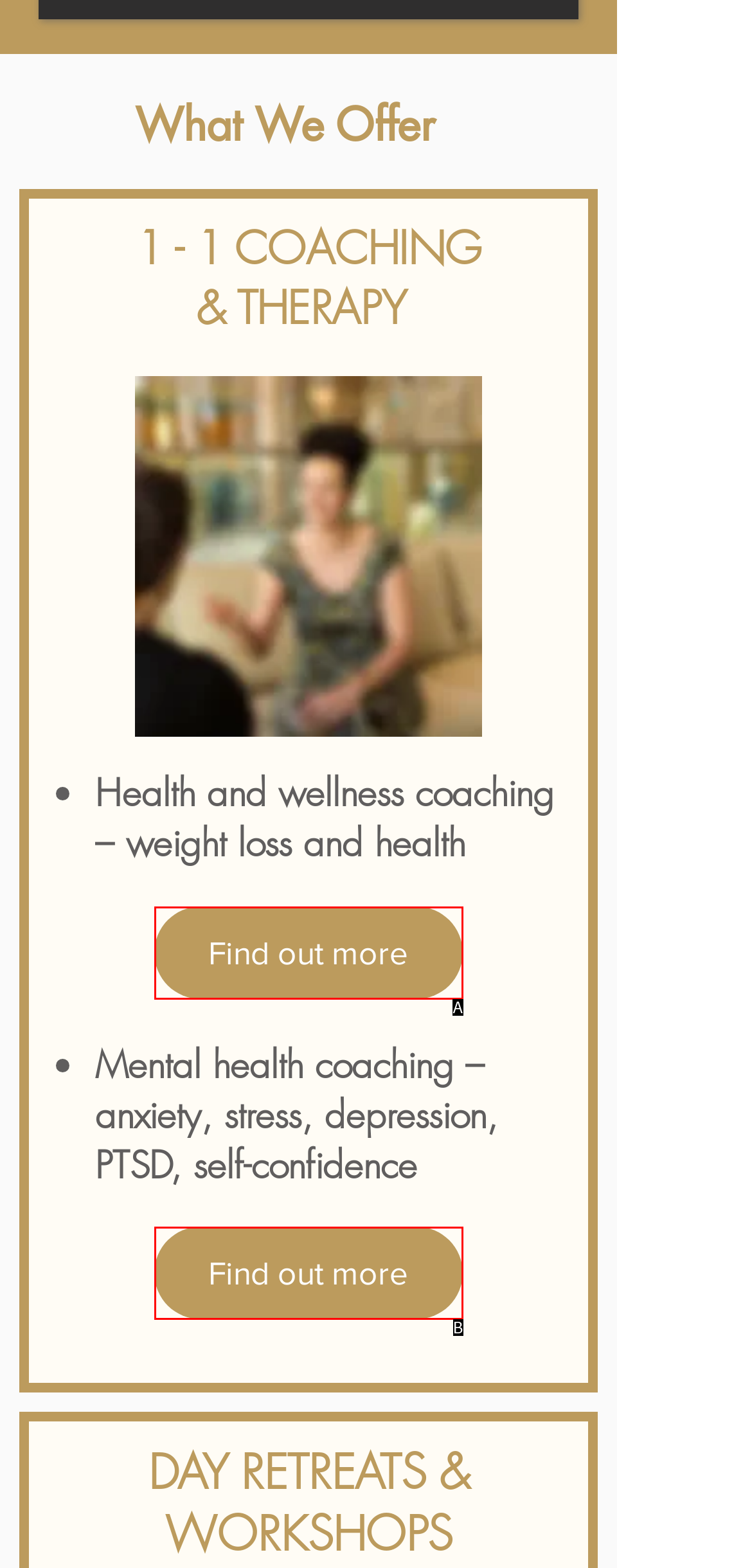Choose the HTML element that aligns with the description: Find out more. Indicate your choice by stating the letter.

A